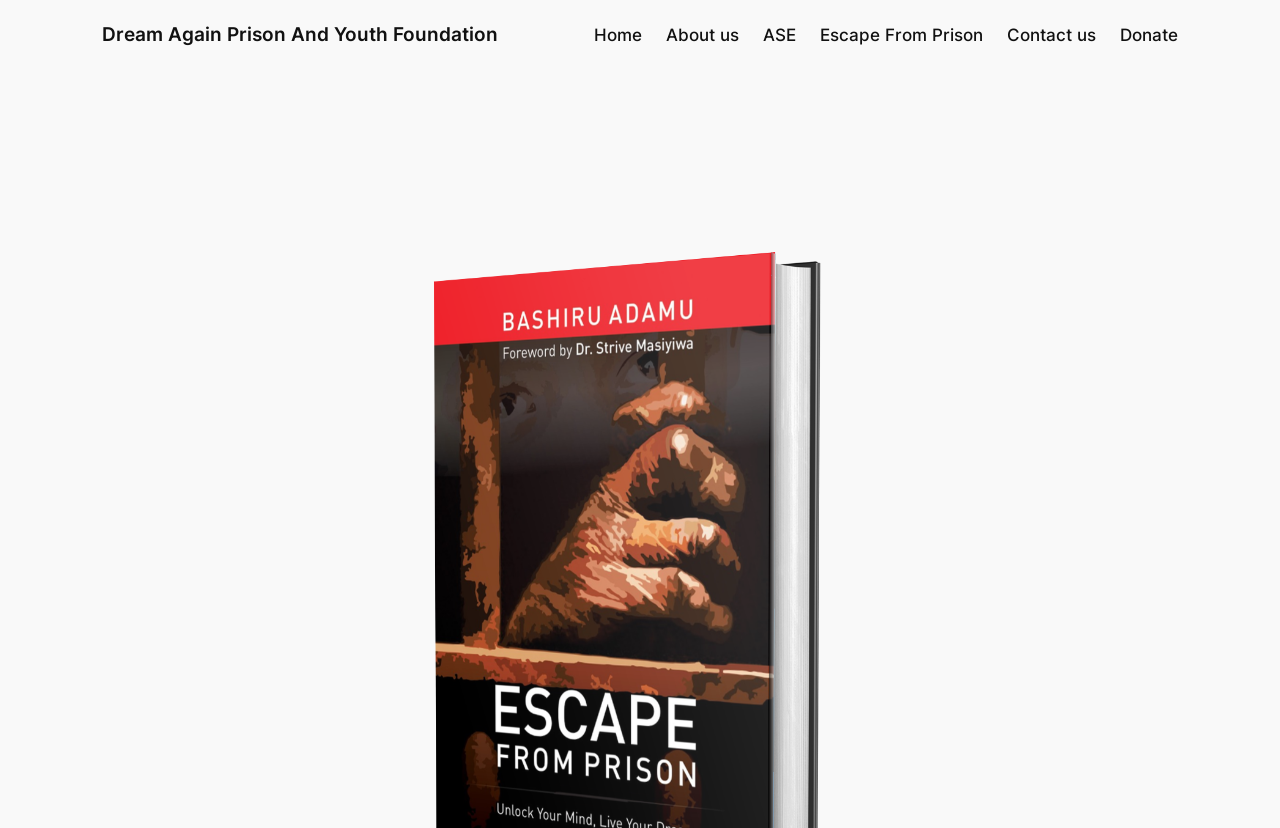Based on the element description: "About us", identify the UI element and provide its bounding box coordinates. Use four float numbers between 0 and 1, [left, top, right, bottom].

[0.52, 0.026, 0.577, 0.058]